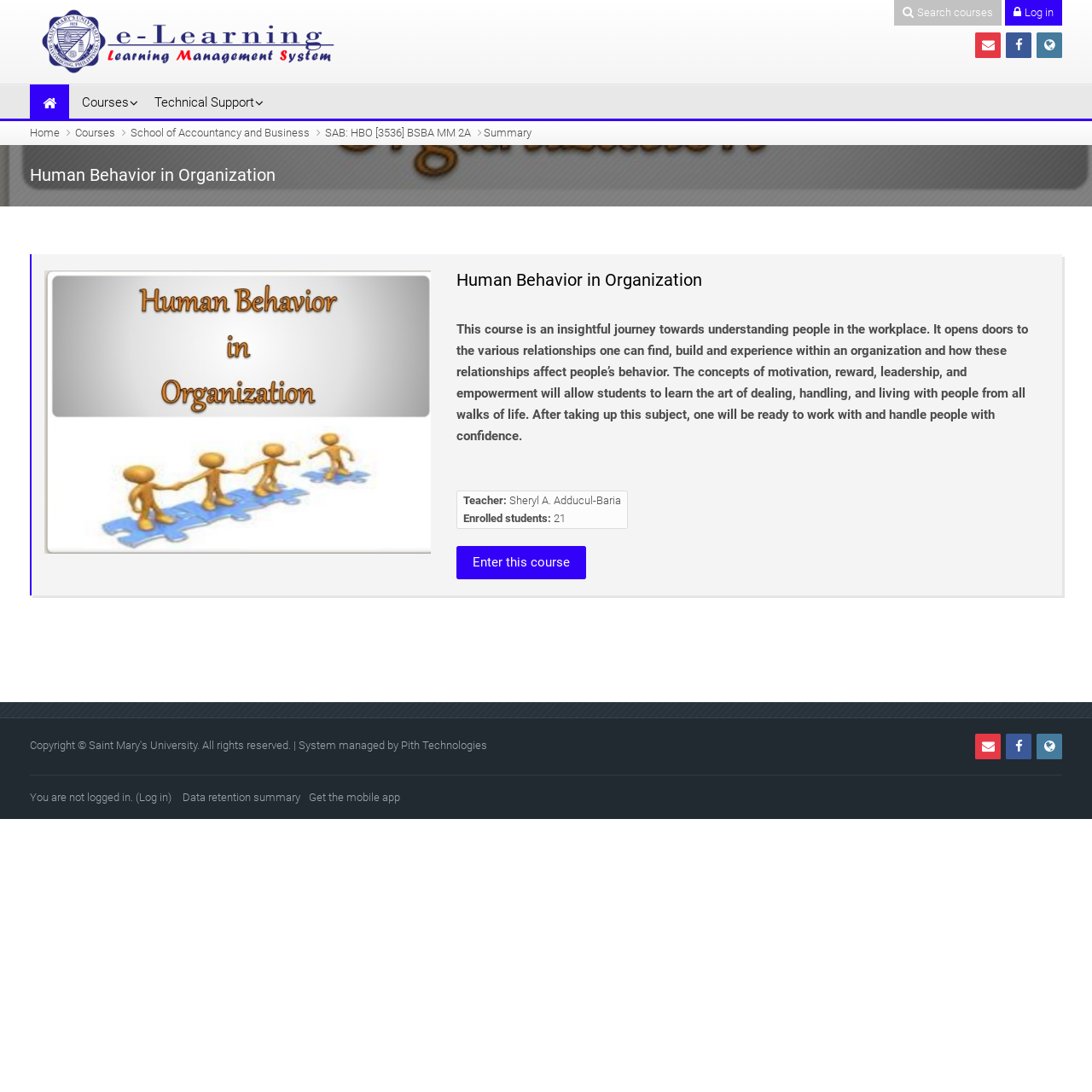Identify the bounding box coordinates of the clickable region required to complete the instruction: "Enter the 'Human Behavior in Organization' course". The coordinates should be given as four float numbers within the range of 0 and 1, i.e., [left, top, right, bottom].

[0.418, 0.5, 0.537, 0.53]